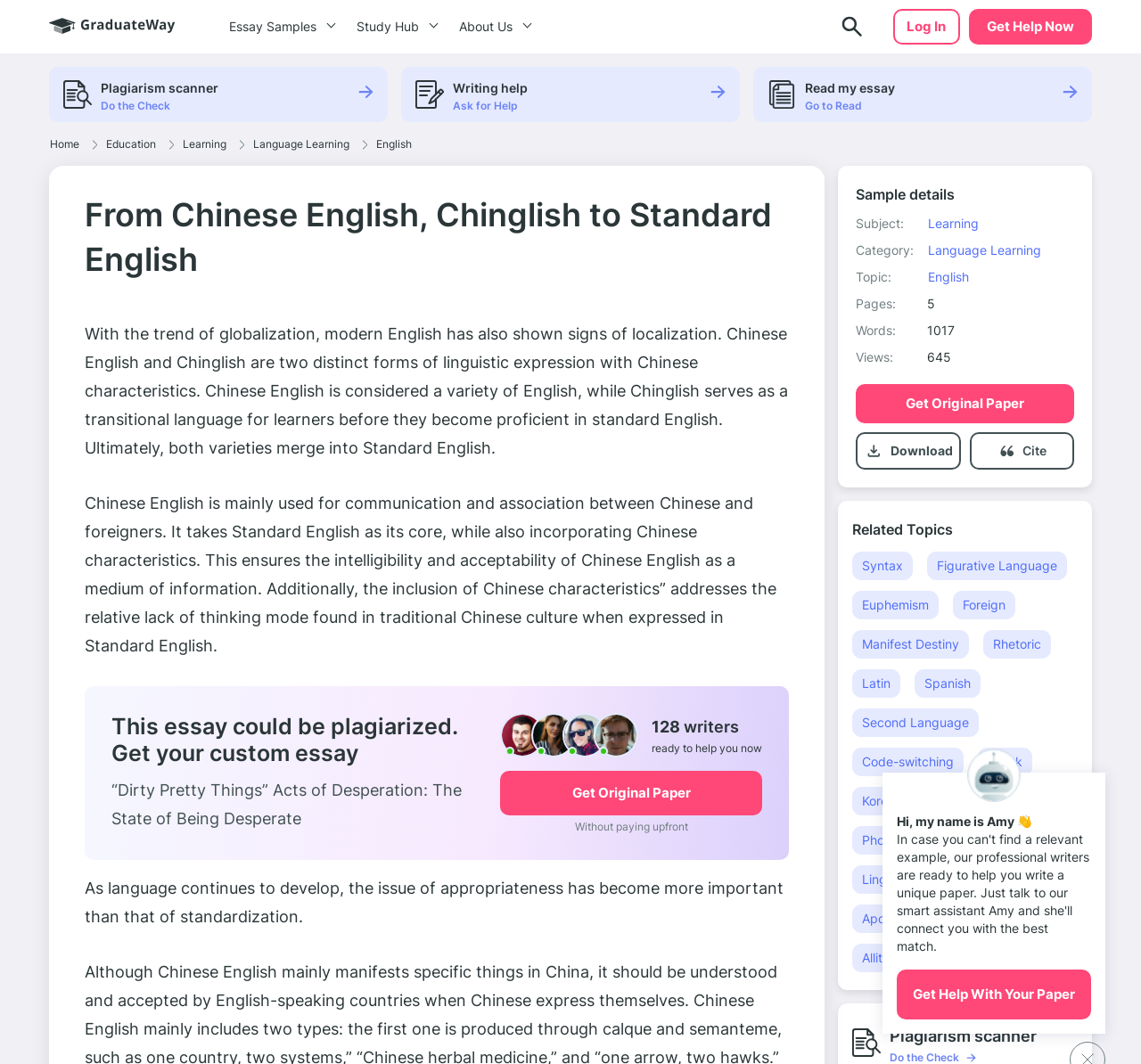Please identify the coordinates of the bounding box that should be clicked to fulfill this instruction: "Download MapSVG - The Last WordPress Map Plugin".

None